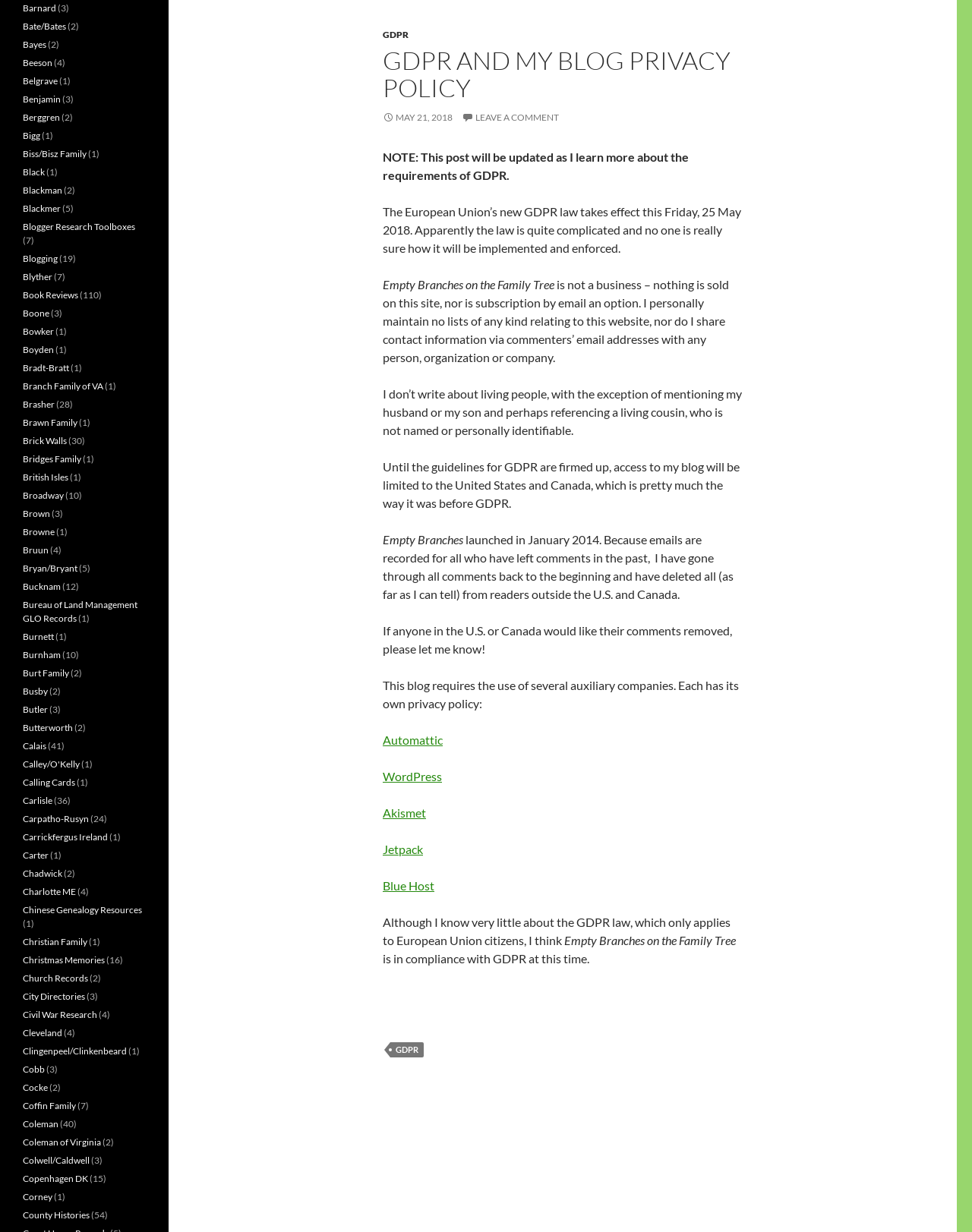Identify the bounding box of the UI element described as follows: "Bayes". Provide the coordinates as four float numbers in the range of 0 to 1 [left, top, right, bottom].

[0.023, 0.031, 0.048, 0.04]